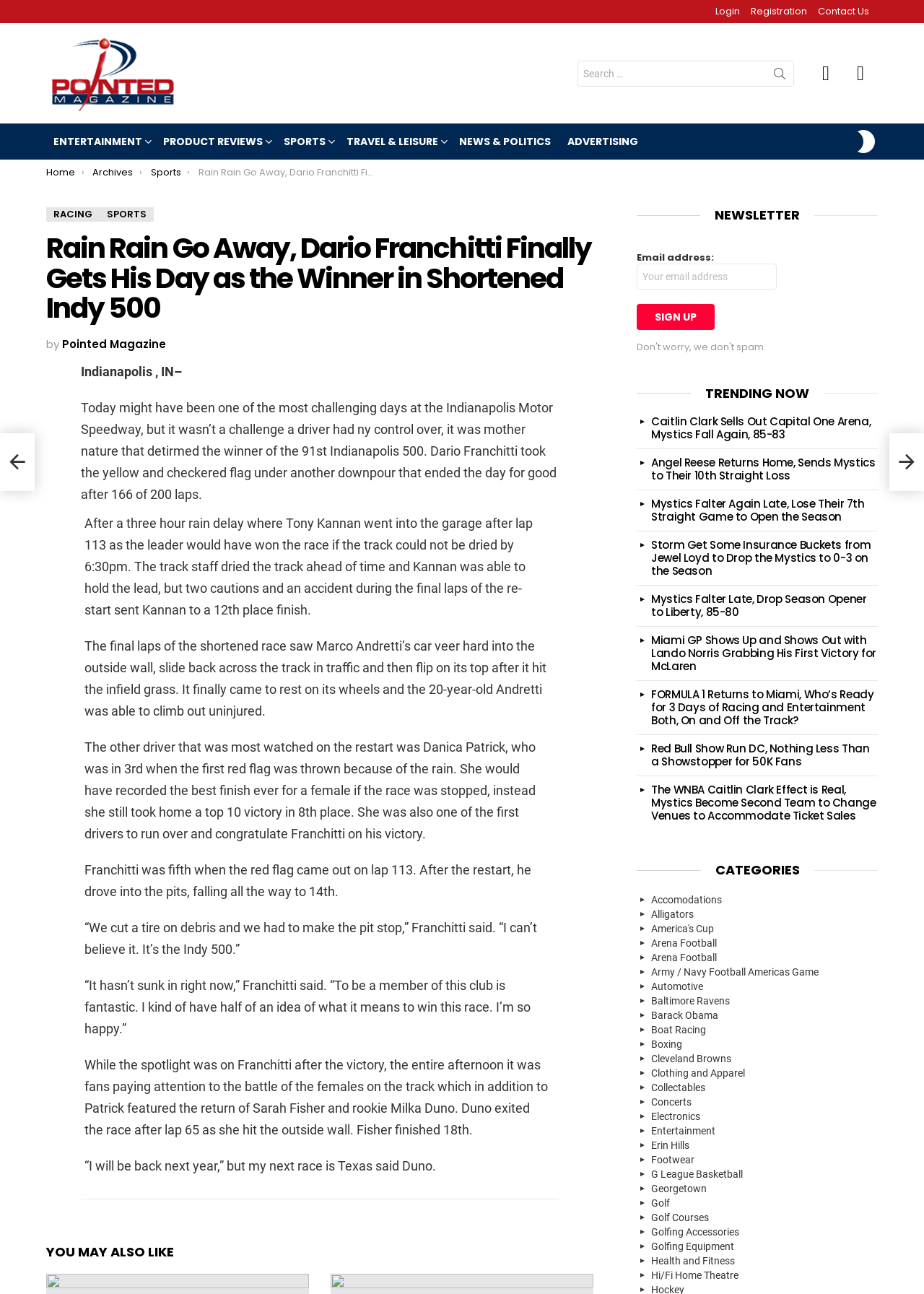Identify the bounding box coordinates for the element you need to click to achieve the following task: "Read the article about Dario Franchitti". Provide the bounding box coordinates as four float numbers between 0 and 1, in the form [left, top, right, bottom].

[0.05, 0.18, 0.642, 0.25]